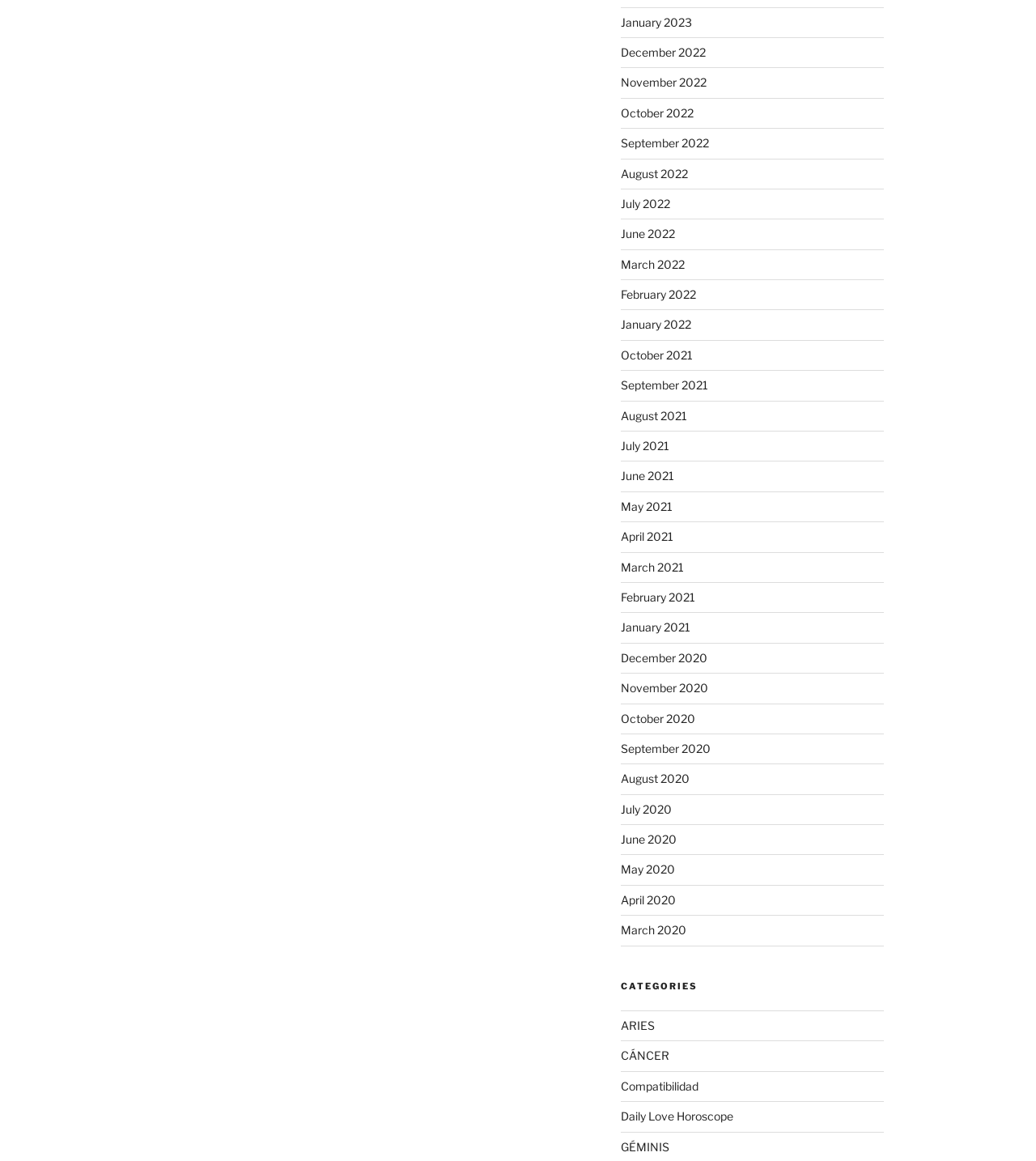How many categories are listed?
Can you offer a detailed and complete answer to this question?

The webpage has a section labeled 'CATEGORIES' which contains 9 links, namely 'ARIES', 'CÁNCER', 'Compatibilidad', 'Daily Love Horoscope', 'GÉMINIS', and 4 more.